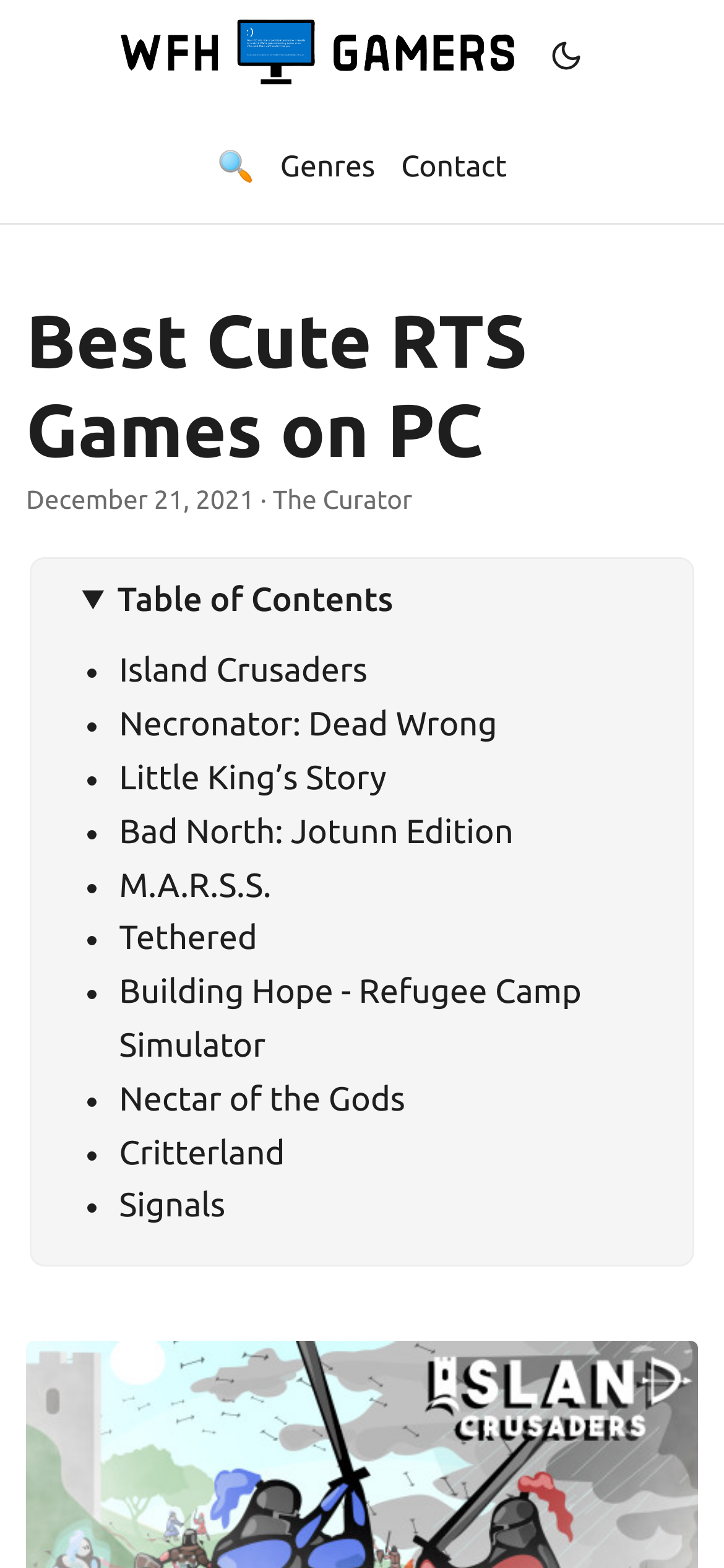Pinpoint the bounding box coordinates of the element that must be clicked to accomplish the following instruction: "Click the logo". The coordinates should be in the format of four float numbers between 0 and 1, i.e., [left, top, right, bottom].

[0.167, 0.0, 0.73, 0.071]